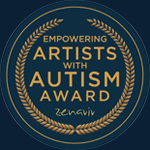Please provide a detailed answer to the question below based on the screenshot: 
What is the purpose of the award?

The caption explains that the award is designed to support and celebrate artists on the autism spectrum, highlighting the importance of inclusivity and empowerment in fostering creativity among individuals with autism.